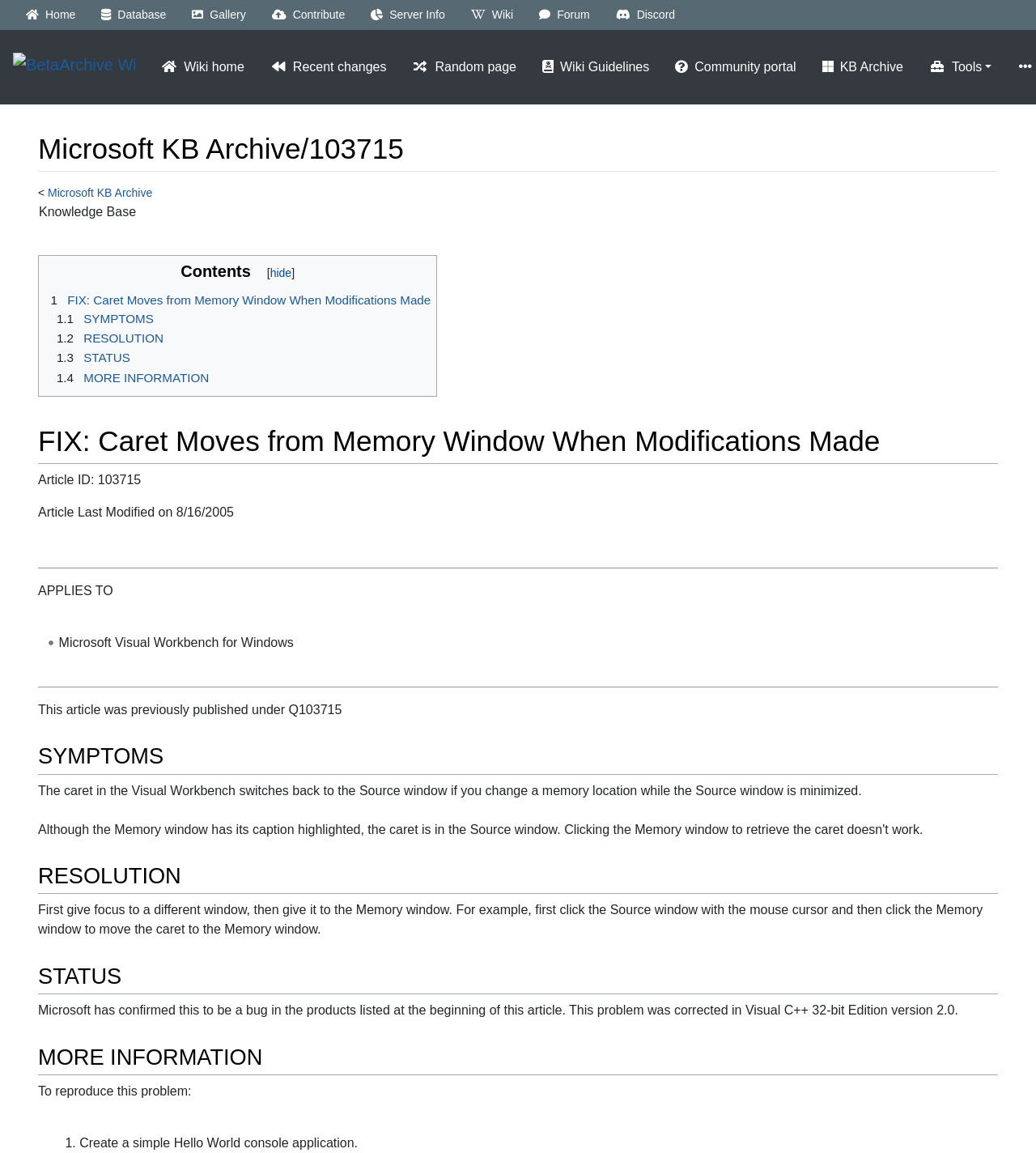What is the last modified date of the article?
Please ensure your answer to the question is detailed and covers all necessary aspects.

I found the answer by looking at the static text element that says 'Article Last Modified on 8/16/2005'.